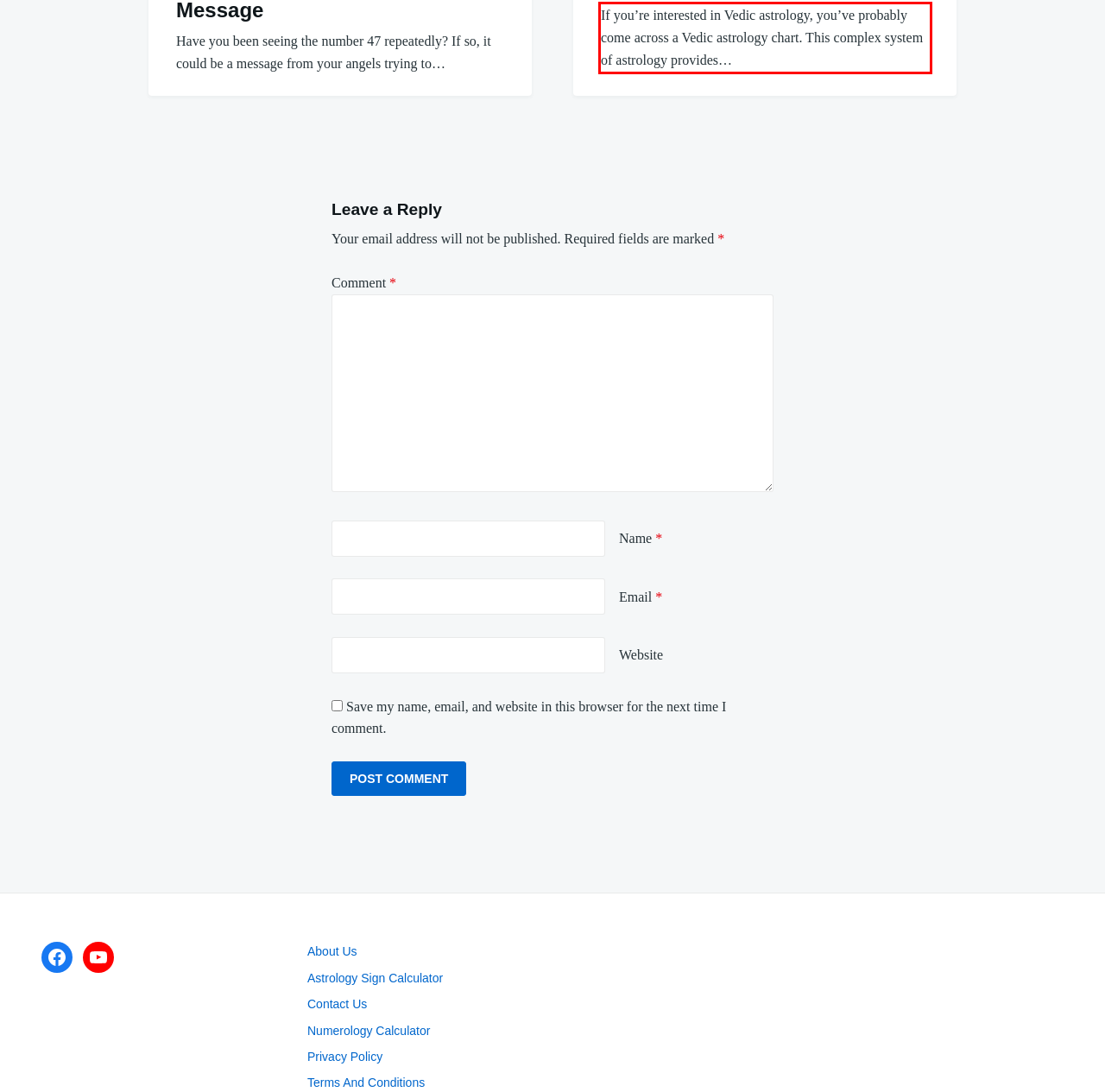Identify the red bounding box in the webpage screenshot and perform OCR to generate the text content enclosed.

If you’re interested in Vedic astrology, you’ve probably come across a Vedic astrology chart. This complex system of astrology provides…